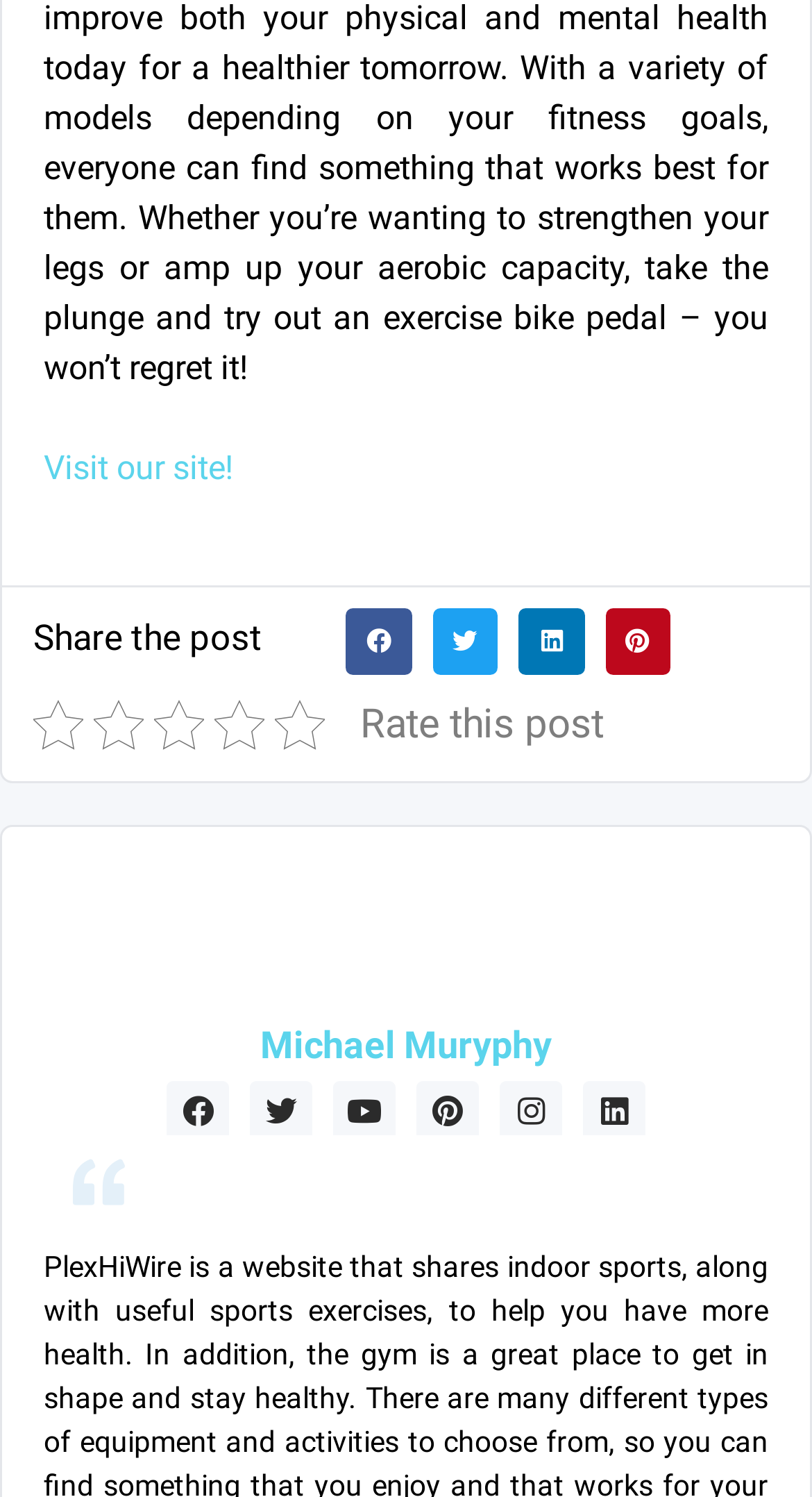How many links are there to social media profiles?
Based on the image, respond with a single word or phrase.

6